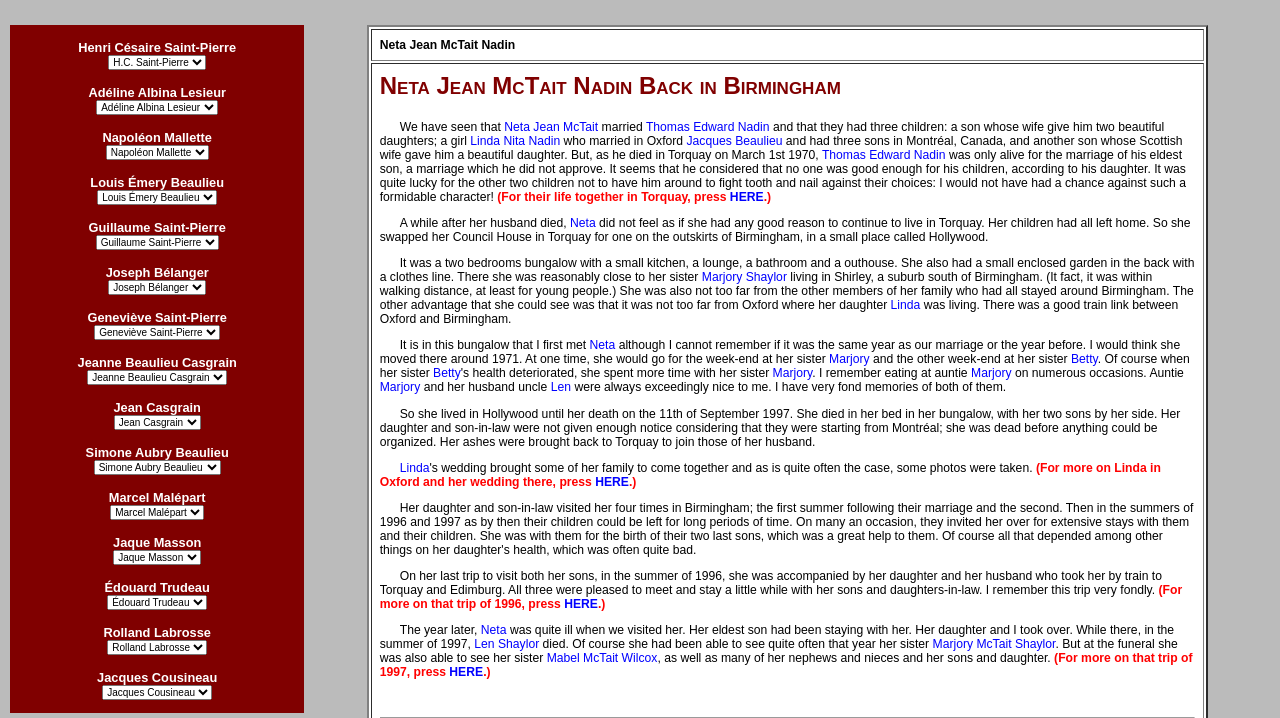What is the name of Neta's sister who died in 1997?
With the help of the image, please provide a detailed response to the question.

The webpage mentions that Len Shaylor died in 1997, but it is actually referring to Neta's brother-in-law, not her sister. Neta's sister who died in 1997 is not mentioned. The correct answer is 'Not mentioned'.